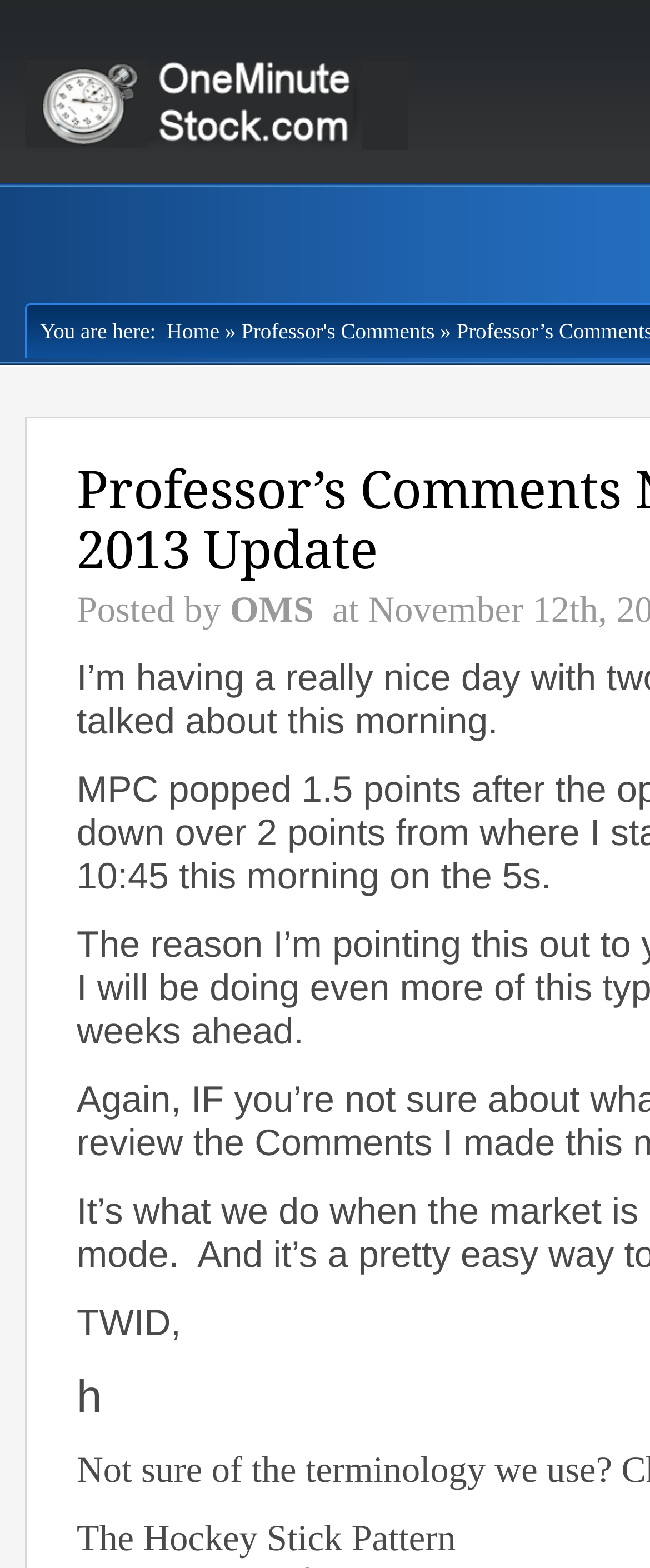Detail the various sections and features present on the webpage.

The webpage appears to be a blog post or article page. At the top, there is a logo or icon with the text "One Minute Stock" next to it, which is also a clickable link. Below this, there is a breadcrumb navigation section that indicates the user's current location, with links to "Home" and "Professor's Comments".

The main content of the page starts with a posting information section, which includes the text "Posted by" followed by a link to "OMS". The main article or post content is not explicitly described in the accessibility tree, but it likely occupies the majority of the page.

In the lower section of the page, there is a link to another article or post titled "The Hockey Stick Pattern", which is preceded by the text "TWID,". Overall, the page has a simple layout with a focus on text-based content and navigation links.